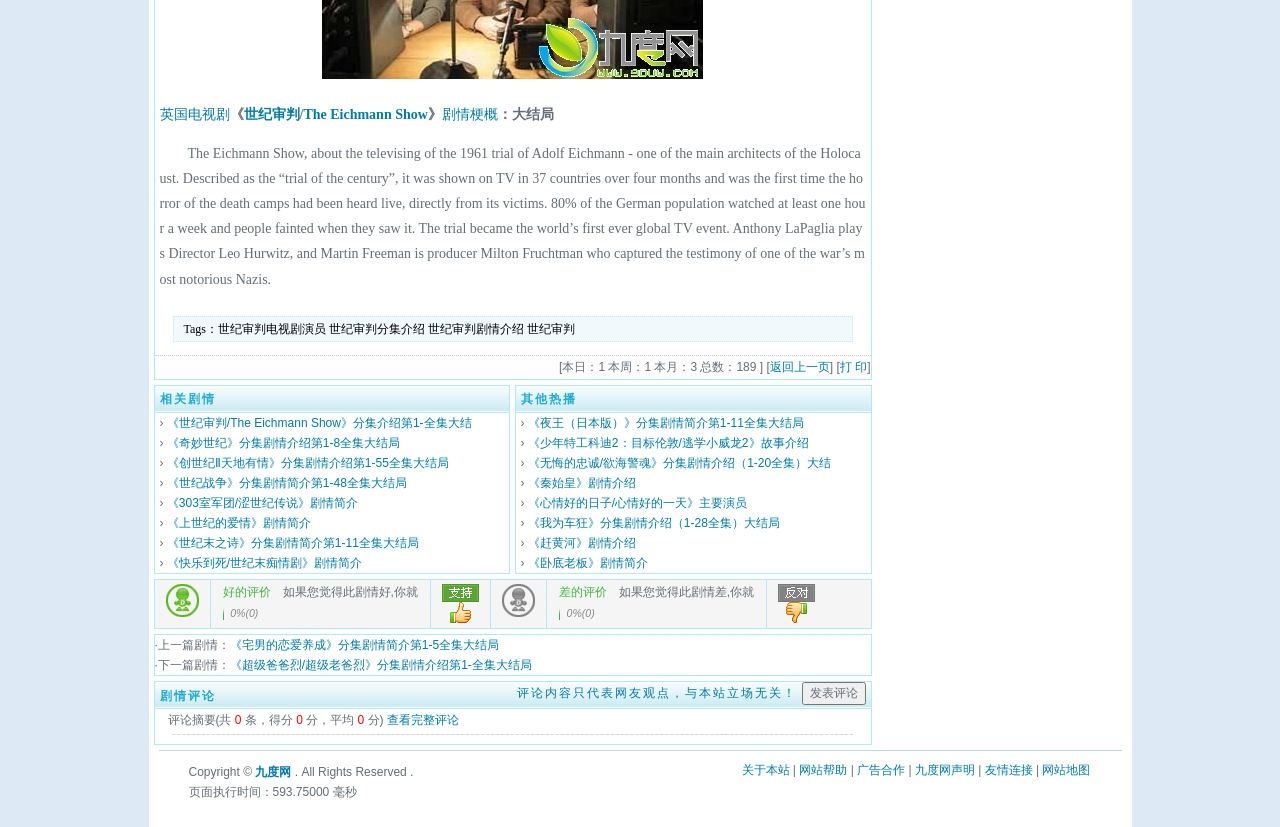Locate the UI element described by The Eichmann Show in the provided webpage screenshot. Return the bounding box coordinates in the format (top-left x, top-left y, bottom-right x, bottom-right y), ensuring all values are between 0 and 1.

[0.237, 0.129, 0.334, 0.147]